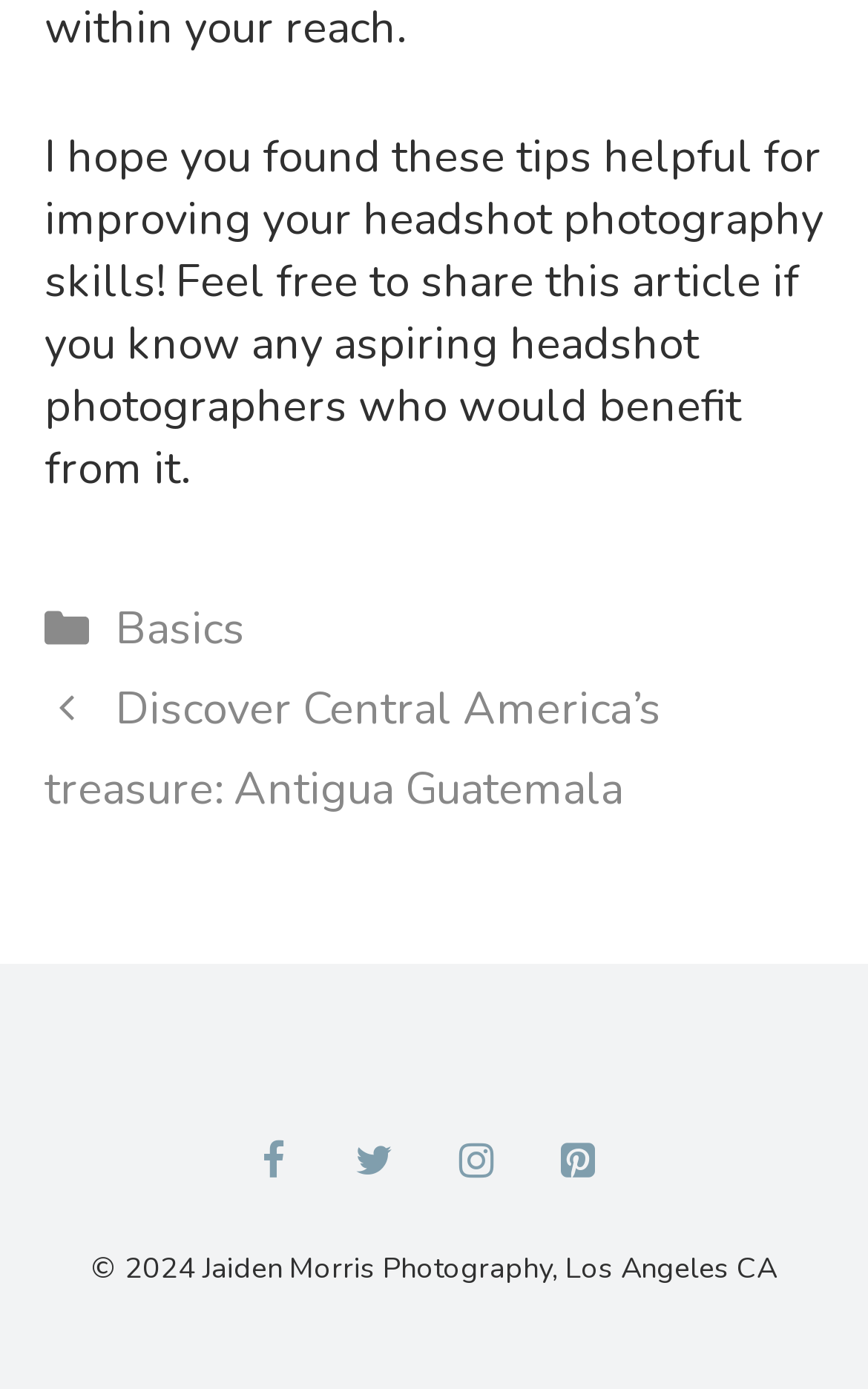Reply to the question with a brief word or phrase: What is the author of the website?

Jaiden Morris